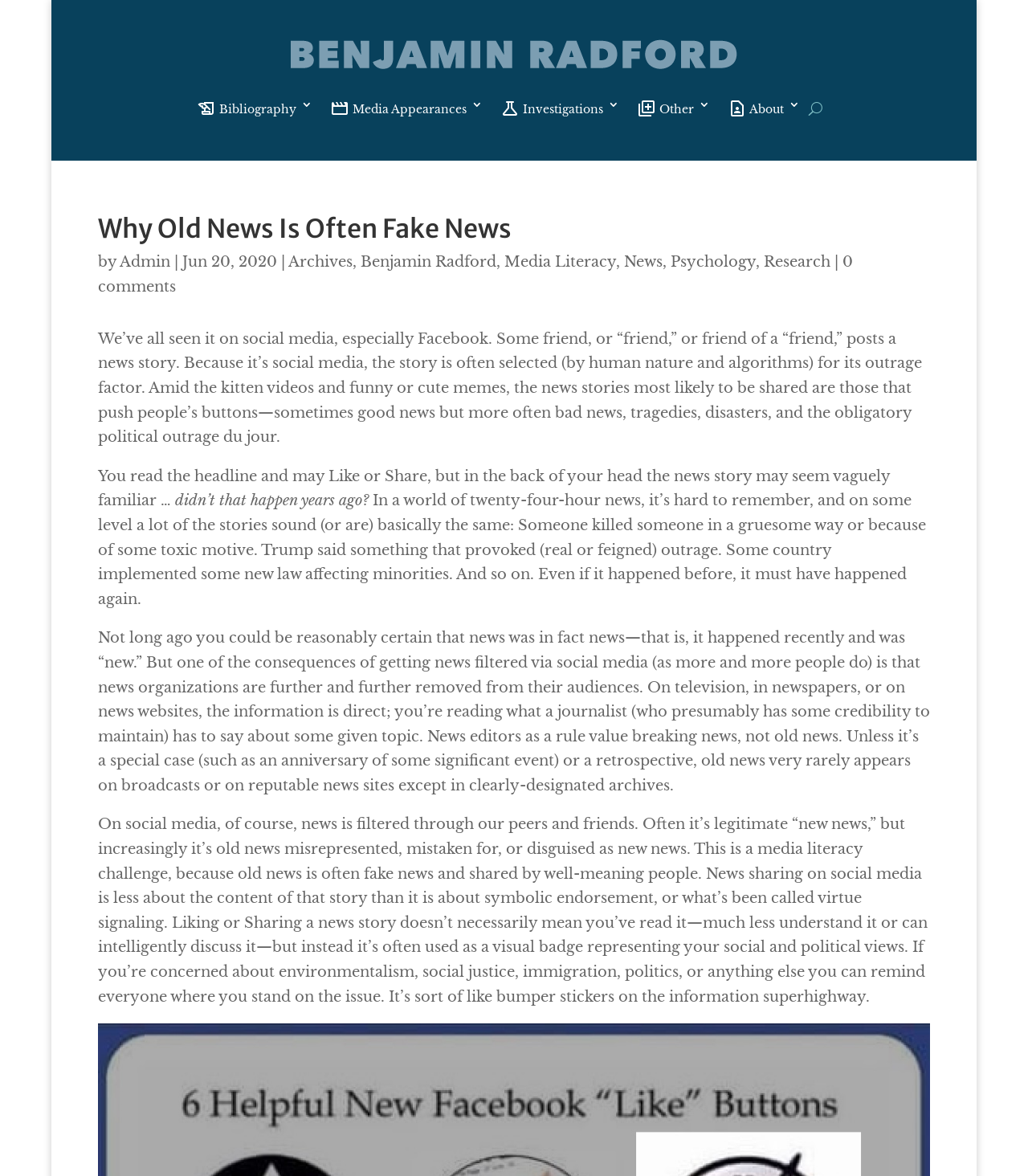Please identify the bounding box coordinates of the element on the webpage that should be clicked to follow this instruction: "Click National Pedia link". The bounding box coordinates should be given as four float numbers between 0 and 1, formatted as [left, top, right, bottom].

None